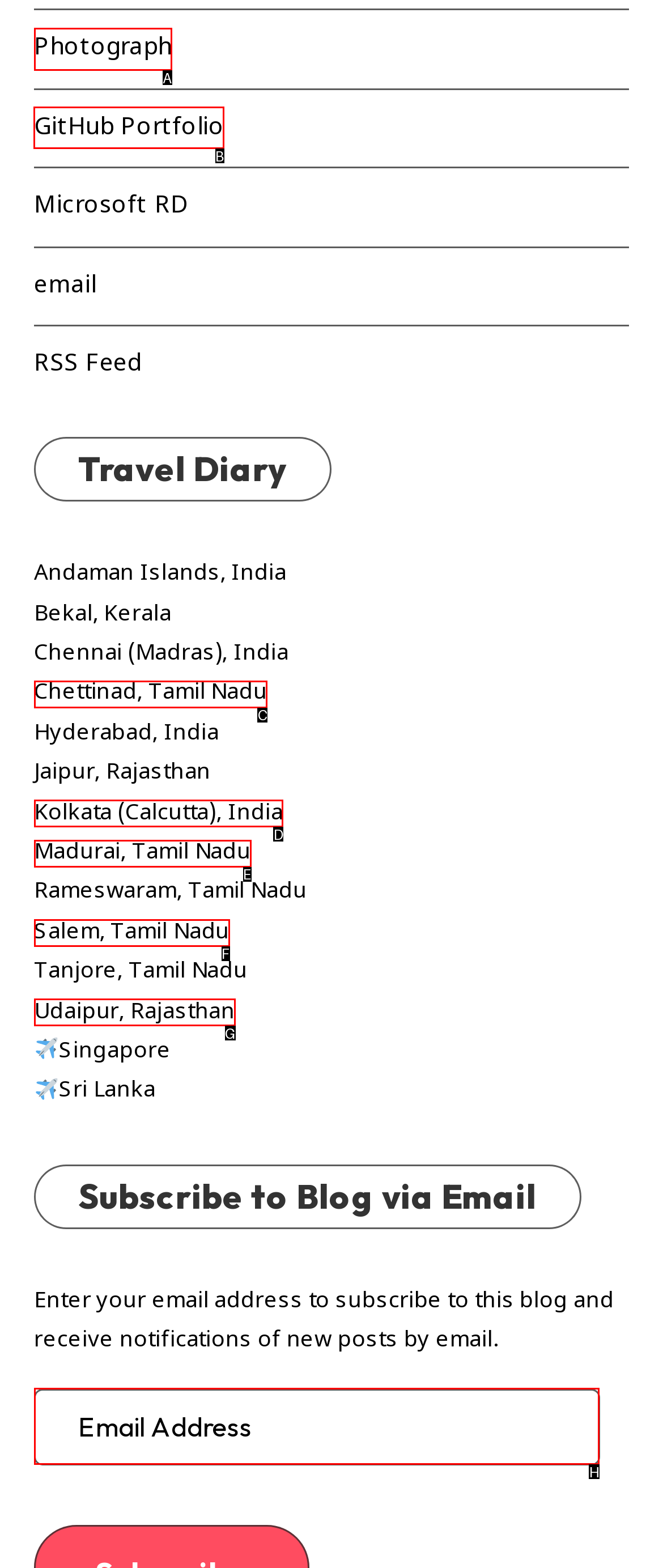Which UI element should you click on to achieve the following task: Visit GitHub Portfolio? Provide the letter of the correct option.

B